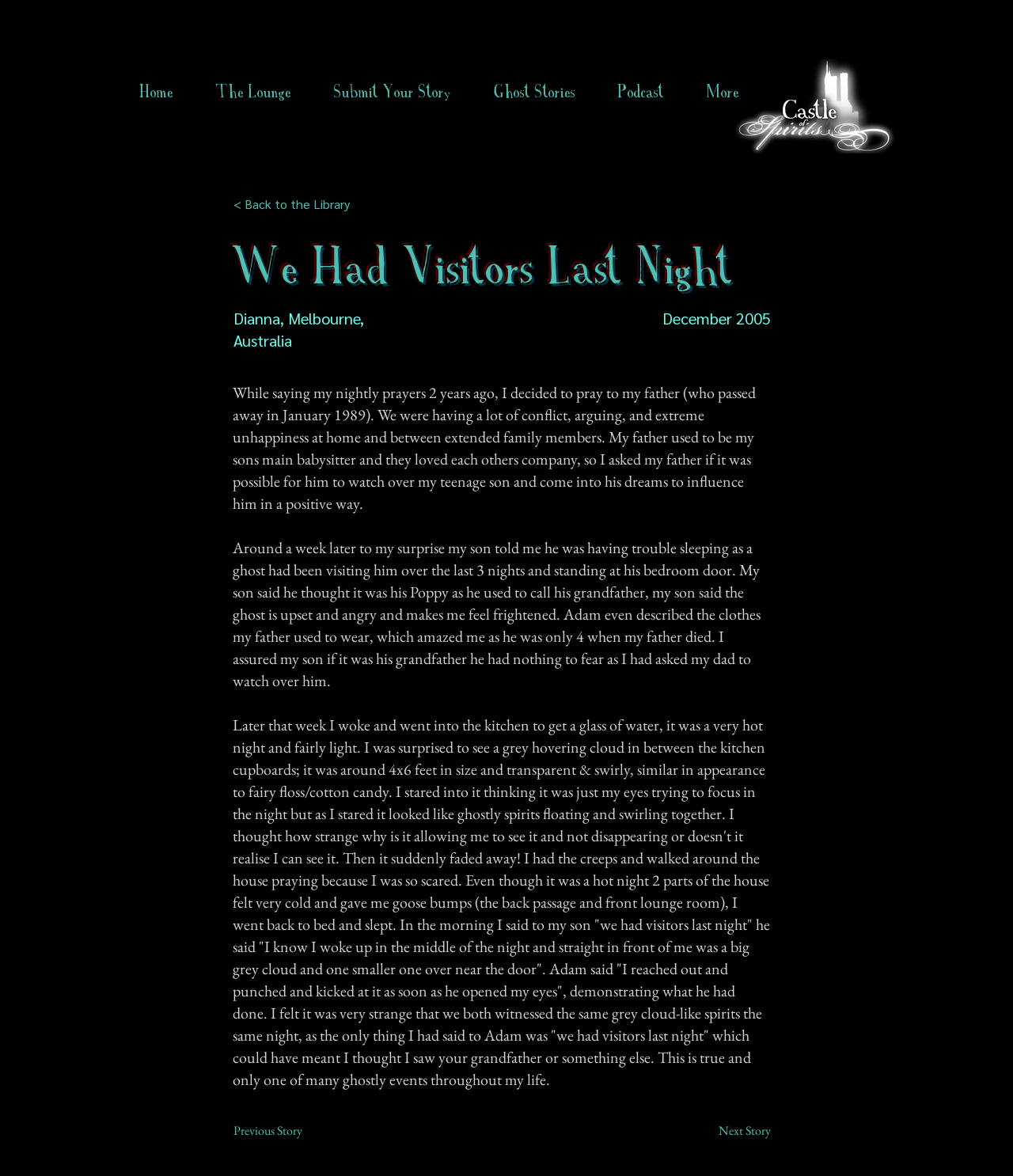Please identify the bounding box coordinates of the element's region that should be clicked to execute the following instruction: "Click the 'Logo' link". The bounding box coordinates must be four float numbers between 0 and 1, i.e., [left, top, right, bottom].

[0.727, 0.049, 0.883, 0.131]